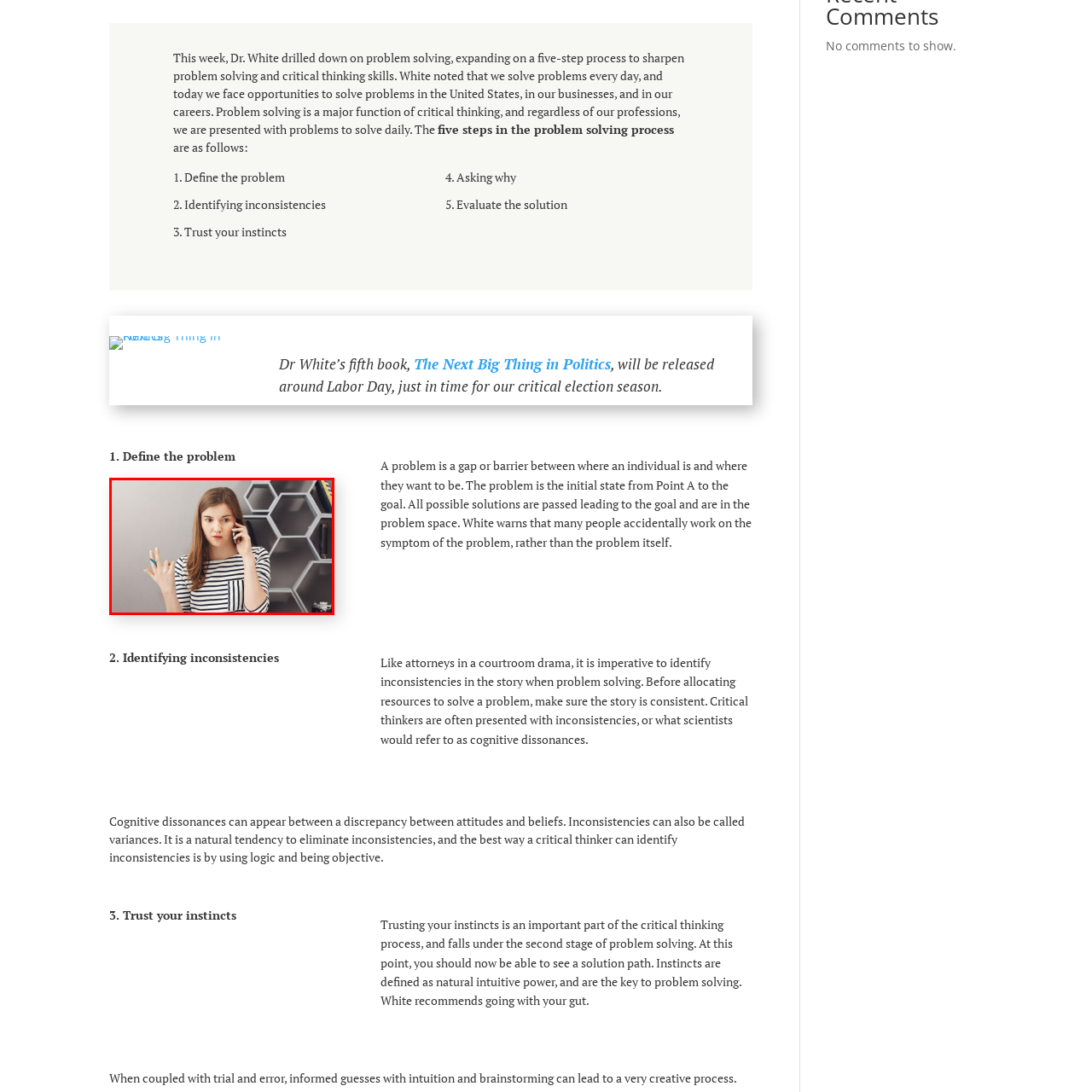Give a thorough and detailed explanation of the image enclosed by the red border.

In this image, a young woman is engaged in an intense phone conversation, appearing to articulate her thoughts with a sense of urgency. She wears a striped shirt, and her long, brown hair falls gracefully over her shoulders. With one hand raised, she seems to emphasize her points, indicating deep engagement and perhaps a moment of problem-solving. The background features a modern organizational setup with hexagonal shelves, hinting at a professional or creative environment. This scene captures a moment that reflects the importance of clear communication and critical thinking in navigating challenges, much like the five-step problem-solving process outlined by Dr. White, which begins with defining the problem and involves identifying inconsistencies and trusting instincts.